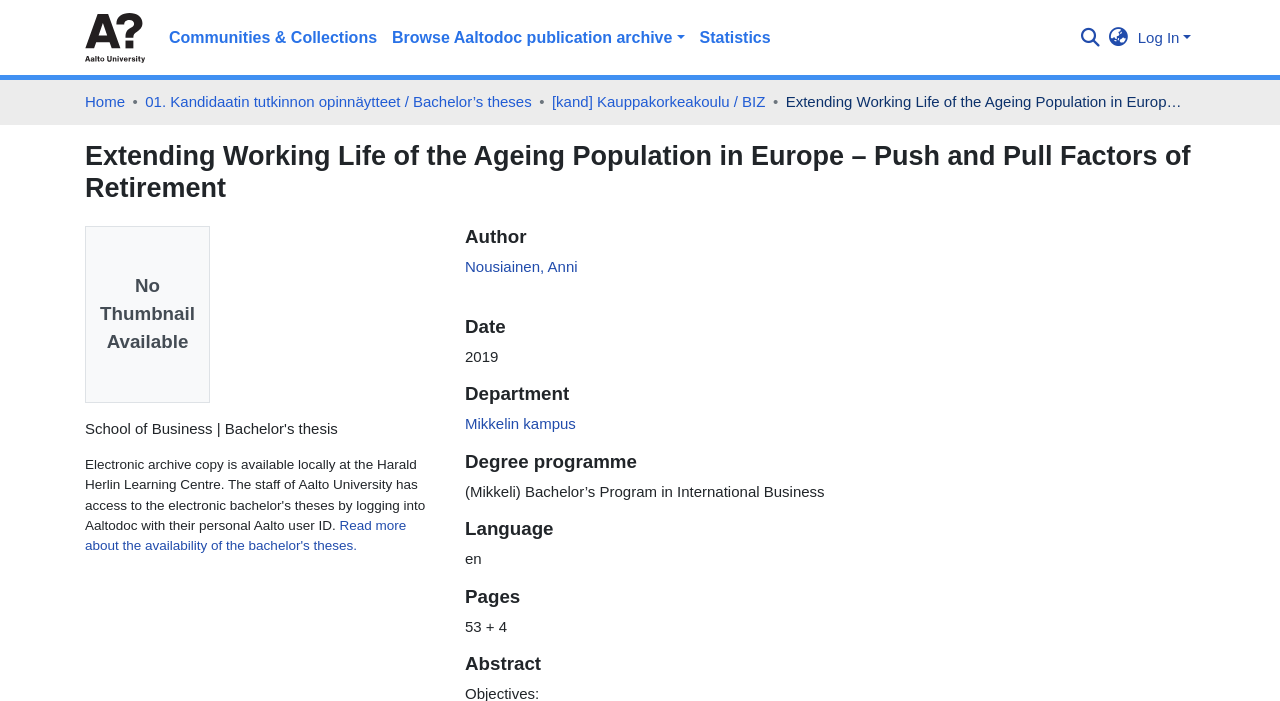What is the language of the bachelor's thesis?
Using the information from the image, provide a comprehensive answer to the question.

The language of the bachelor's thesis is mentioned in the 'Language' section, which is a heading element followed by a static text element with the text 'en', indicating that the language is English.